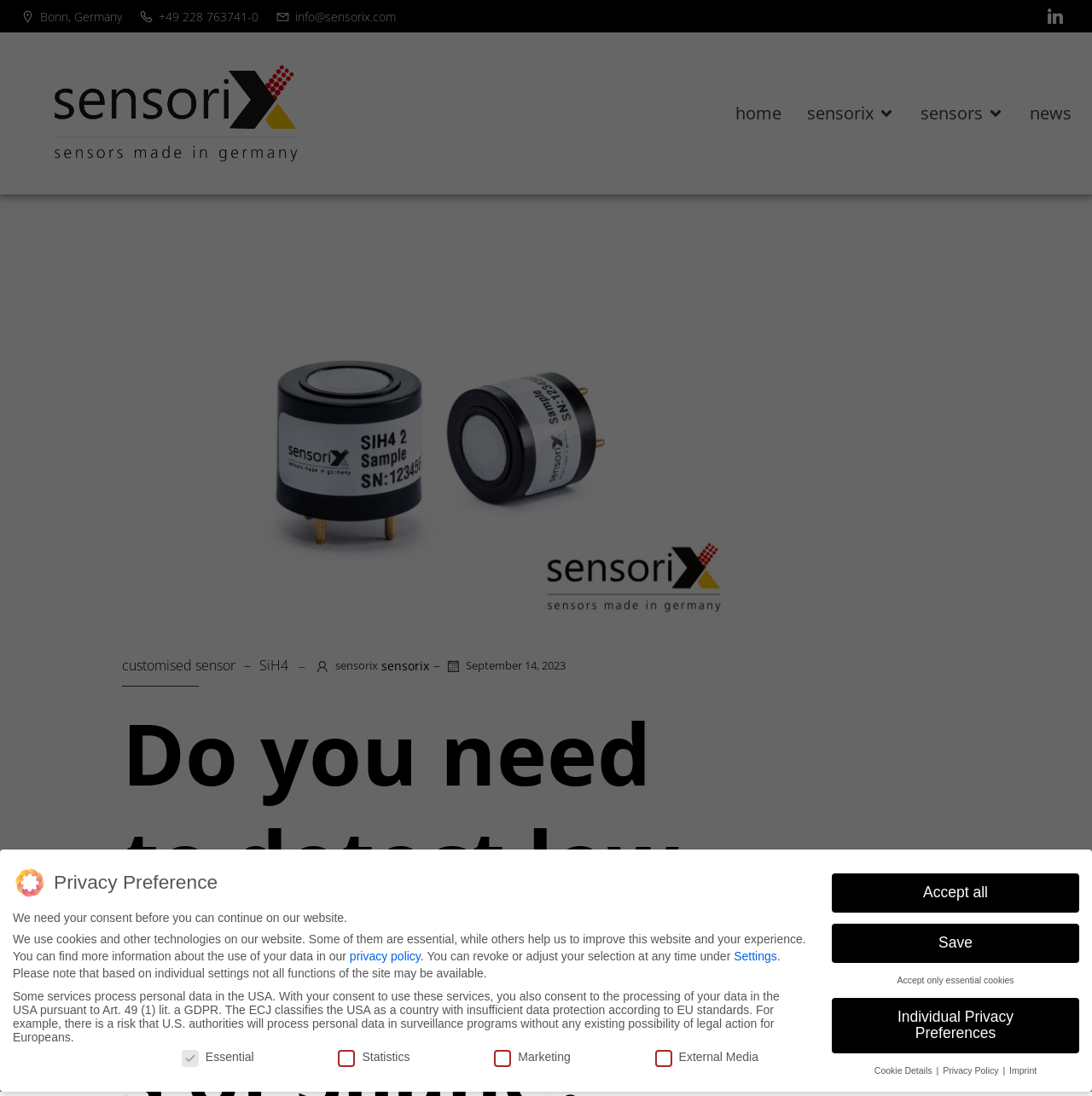Please identify the bounding box coordinates of the element I should click to complete this instruction: 'Contact Sensorix via email'. The coordinates should be given as four float numbers between 0 and 1, like this: [left, top, right, bottom].

[0.252, 0.007, 0.362, 0.023]